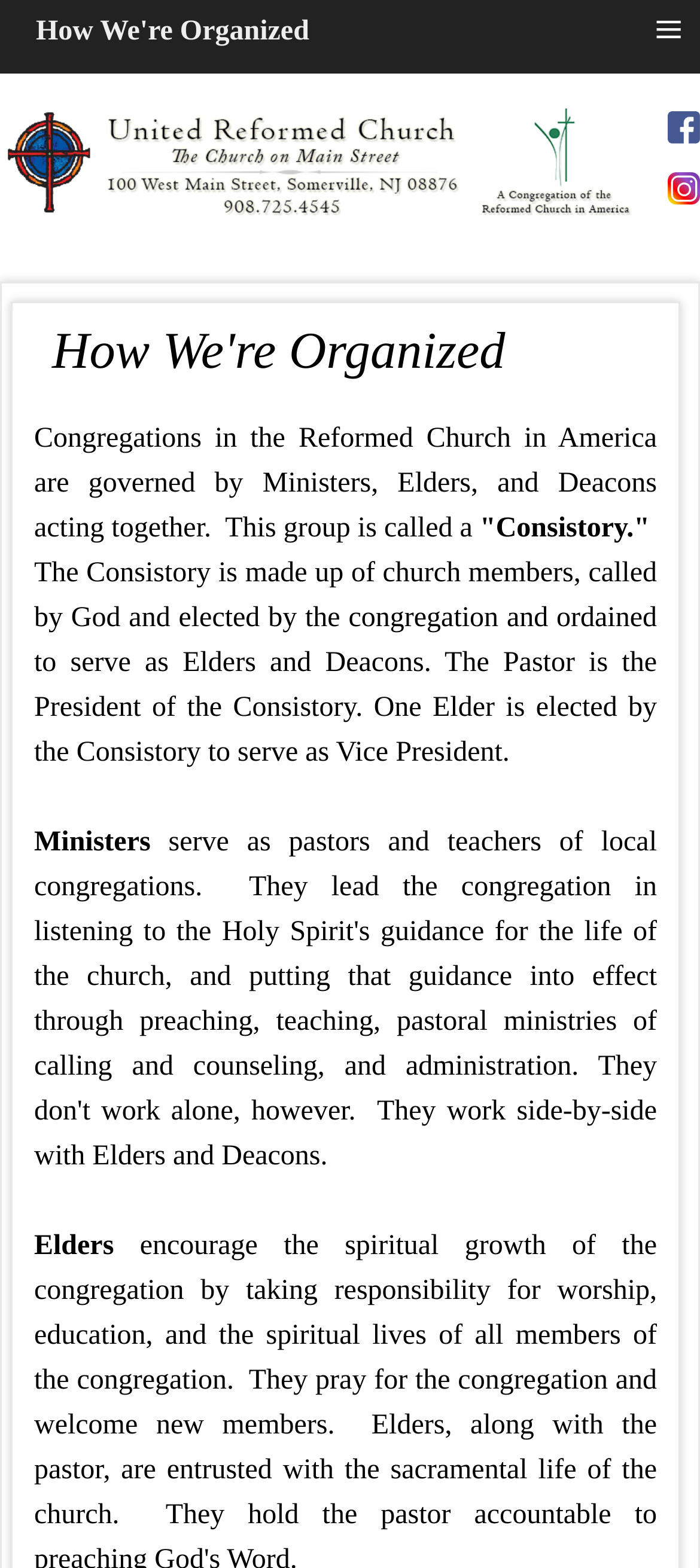Identify the primary heading of the webpage and provide its text.

How We're Organized